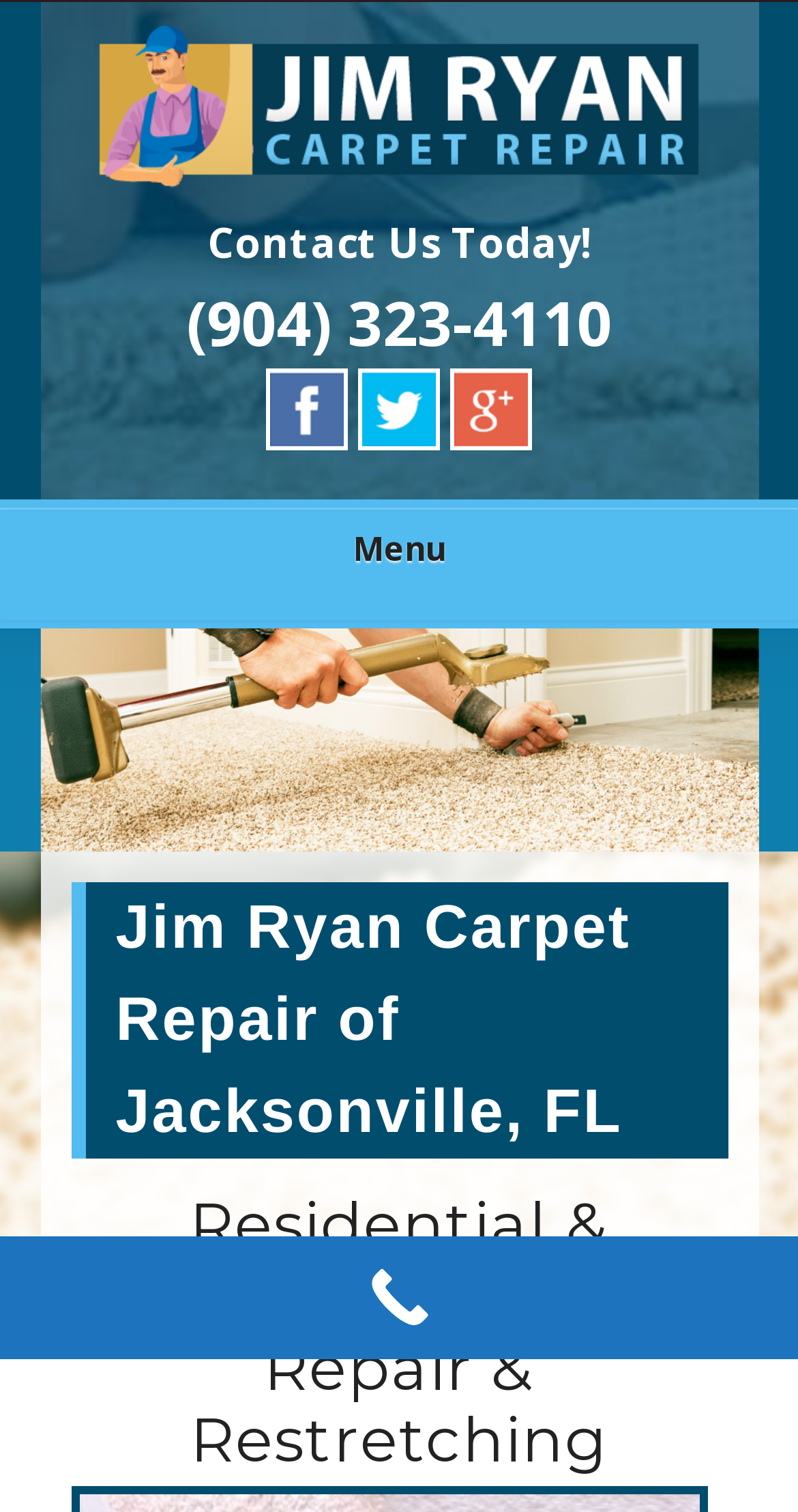What is the phone number?
Using the image, provide a detailed and thorough answer to the question.

The phone number is obtained from the StaticText element '(904) 323-4110' which is located below the 'Contact Us Today!' text.